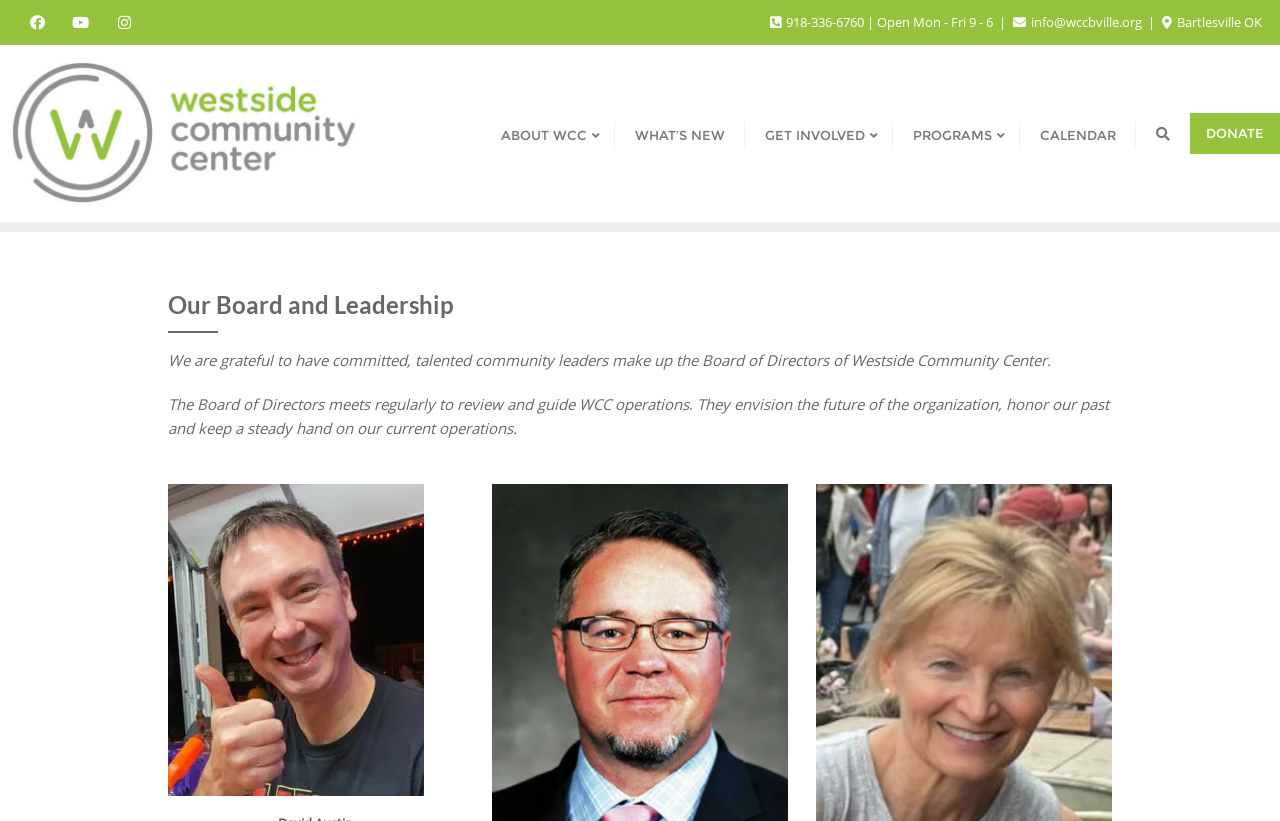Find the bounding box coordinates of the area to click in order to follow the instruction: "leave a comment".

None